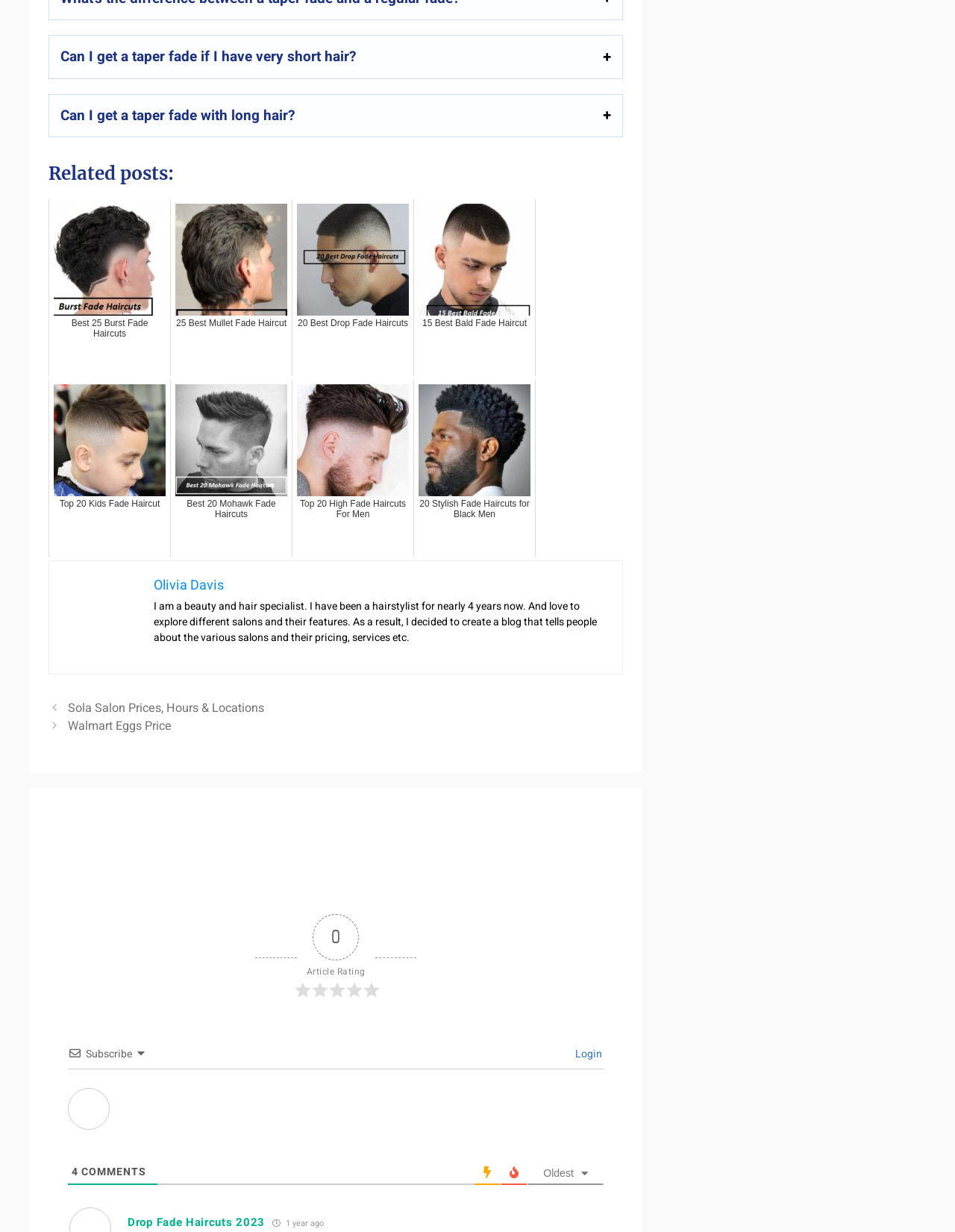What is the topic of the first related post?
Please provide a comprehensive answer based on the details in the screenshot.

The first related post is a link with the text 'burst fade haircuts Best 25 Burst Fade Haircuts' and an accompanying image, indicating that the topic of this post is burst fade haircuts.